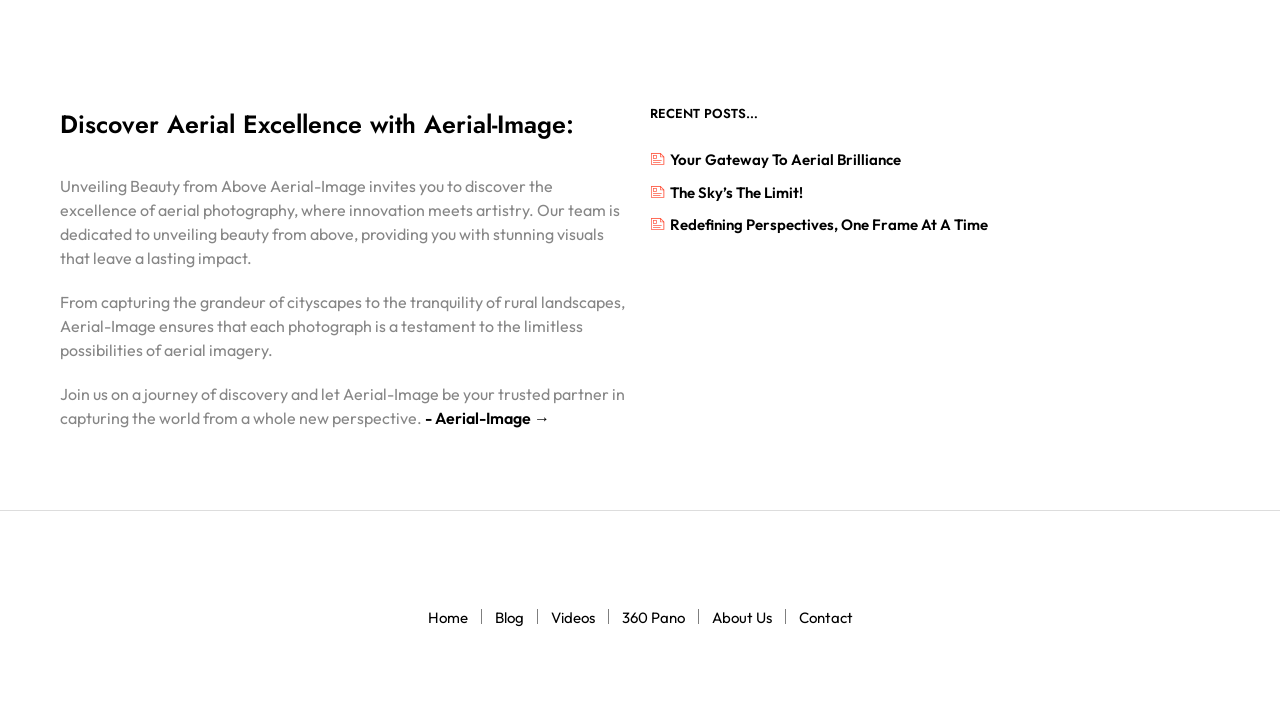Look at the image and give a detailed response to the following question: How many navigation links are provided?

The number of navigation links provided can be determined by counting the link elements at the bottom of the webpage, which are 'Home', 'Blog', 'Videos', '360 Pano', 'About Us', and 'Contact'.